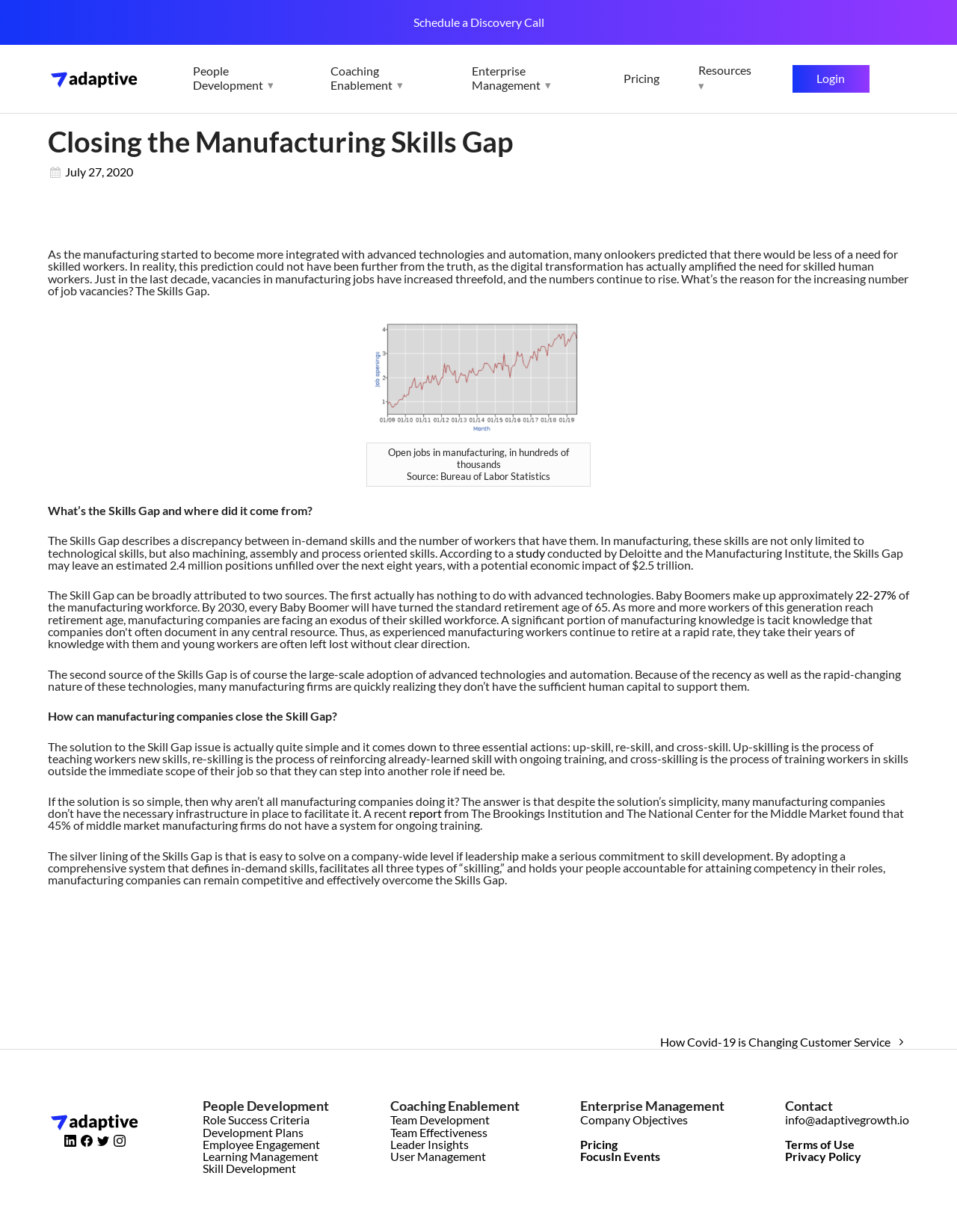Show the bounding box coordinates of the element that should be clicked to complete the task: "View pricing".

[0.651, 0.058, 0.689, 0.07]